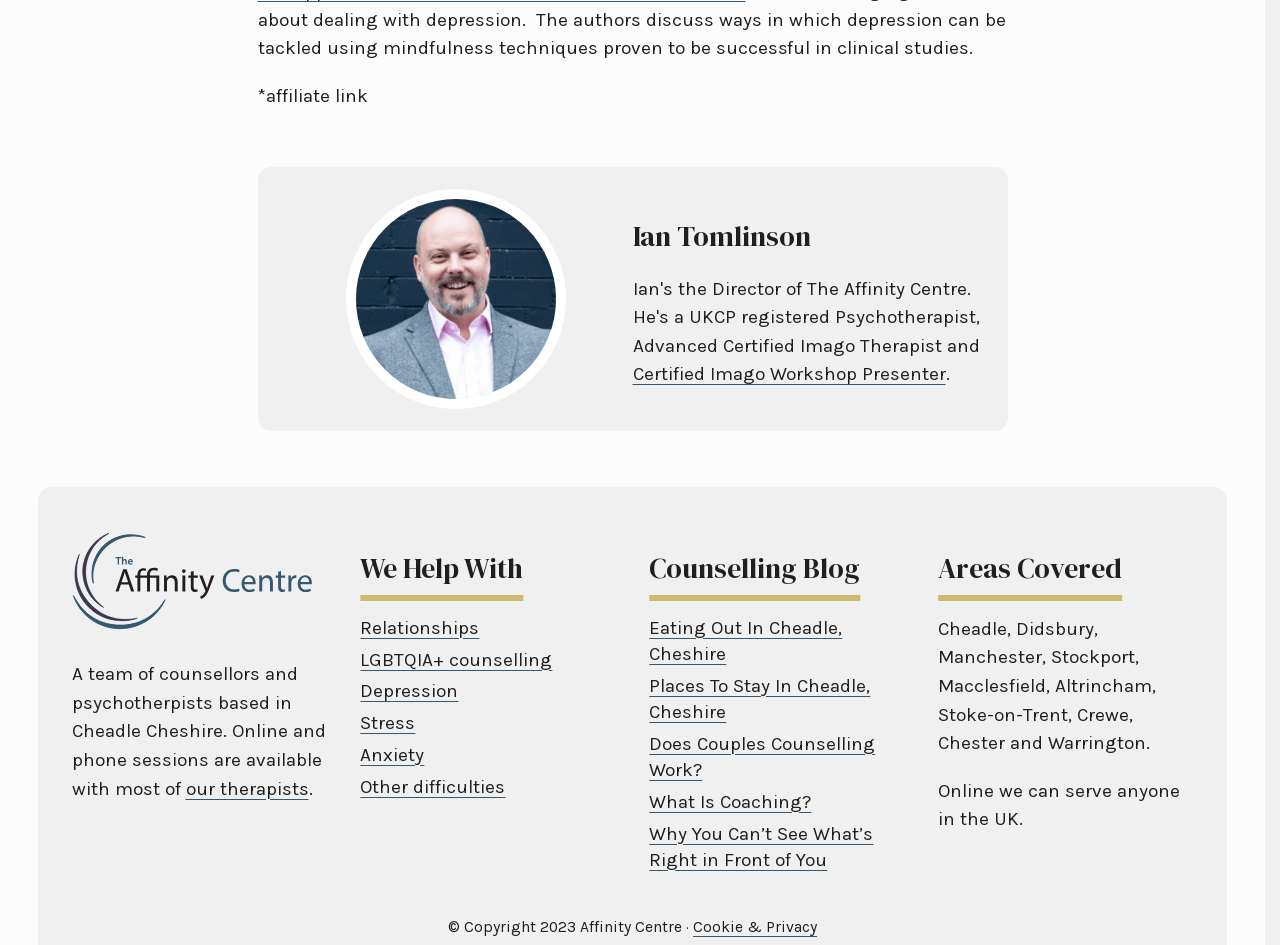Please mark the clickable region by giving the bounding box coordinates needed to complete this instruction: "Check 'Areas Covered'".

[0.733, 0.581, 0.932, 0.621]